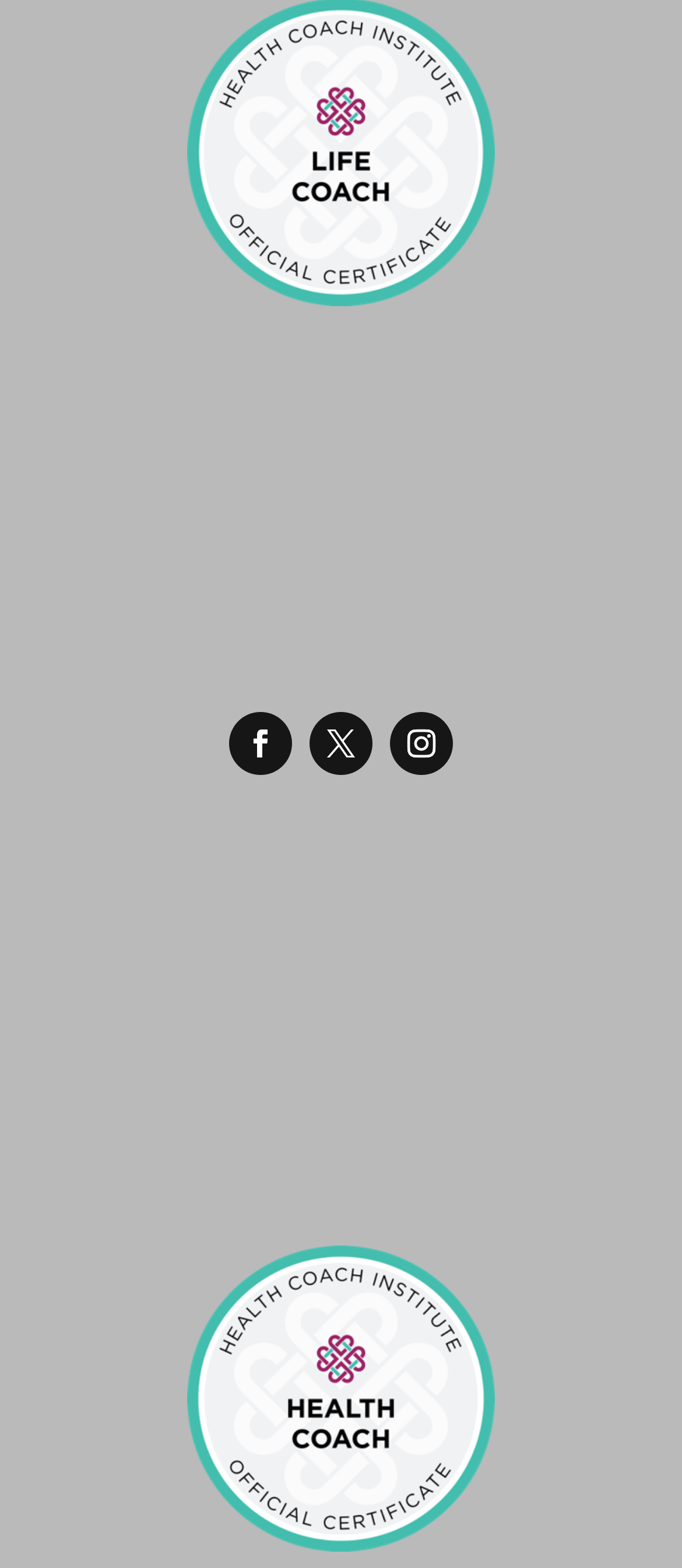Is there an image on the webpage?
Please look at the screenshot and answer in one word or a short phrase.

Yes